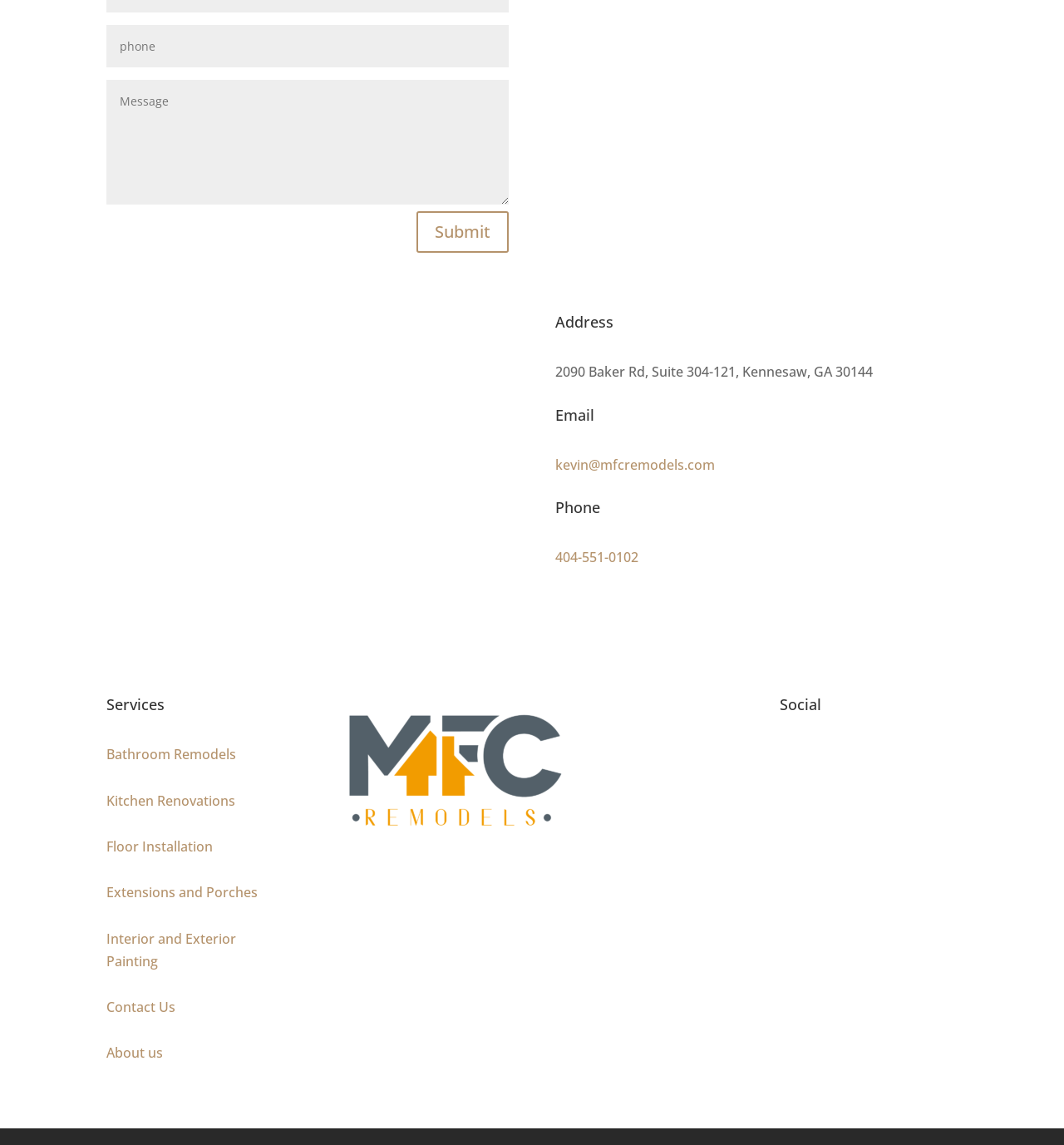Determine the bounding box for the described UI element: "Interior and Exterior Painting".

[0.1, 0.812, 0.222, 0.847]